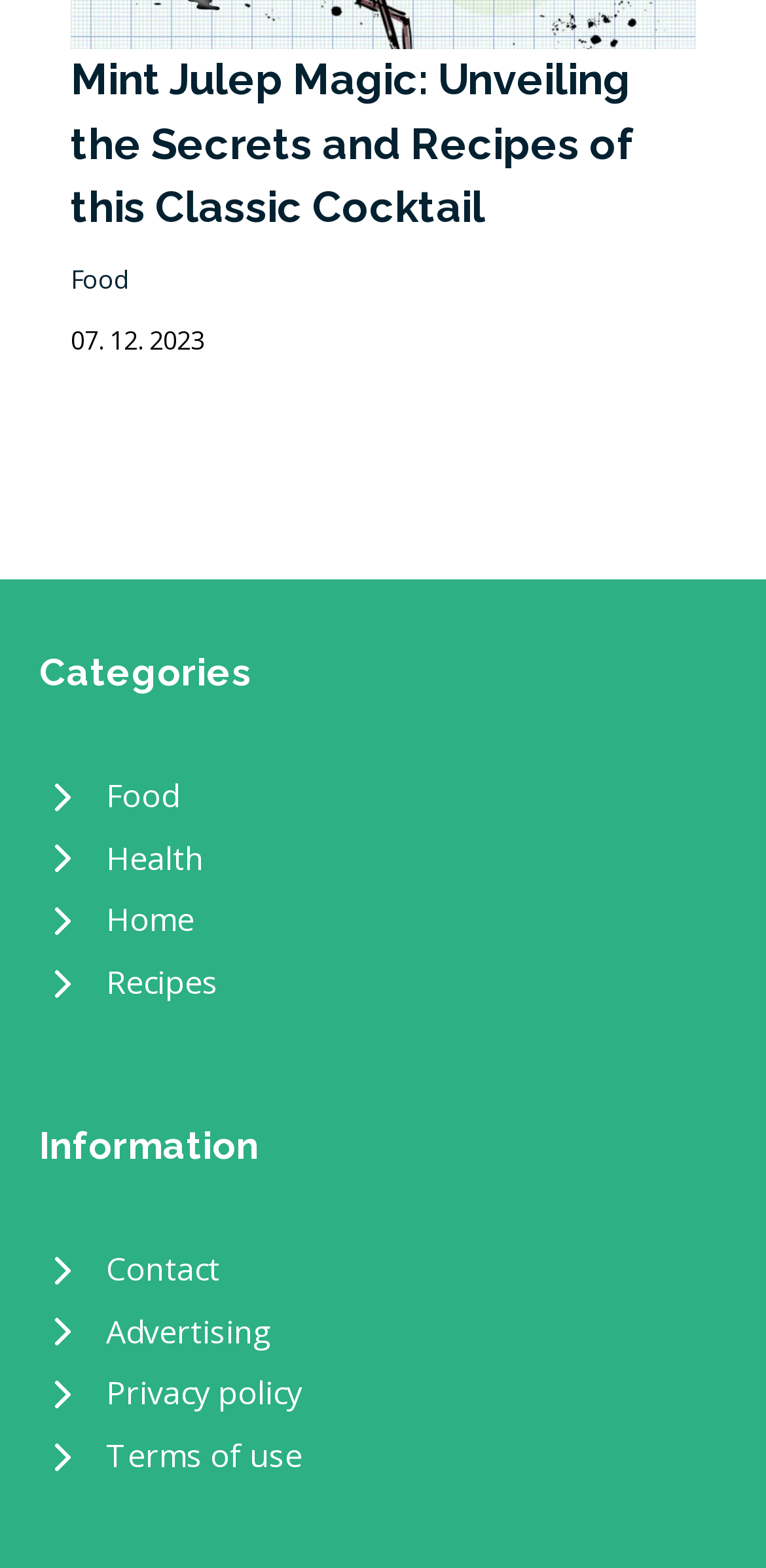What is the date of the current article?
Using the information from the image, give a concise answer in one word or a short phrase.

07. 12. 2023